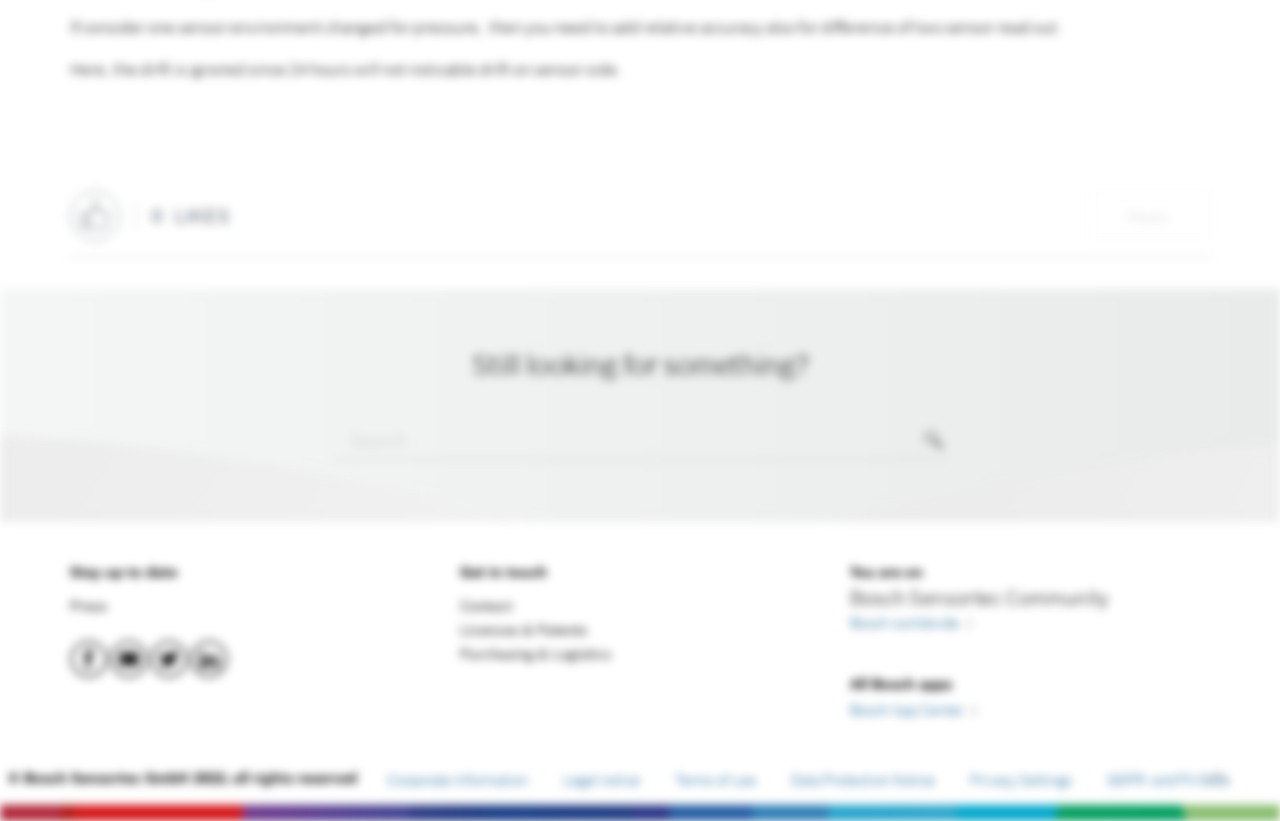Please find the bounding box coordinates of the element's region to be clicked to carry out this instruction: "Click the 'Submit Search' button".

[0.721, 0.514, 0.738, 0.559]